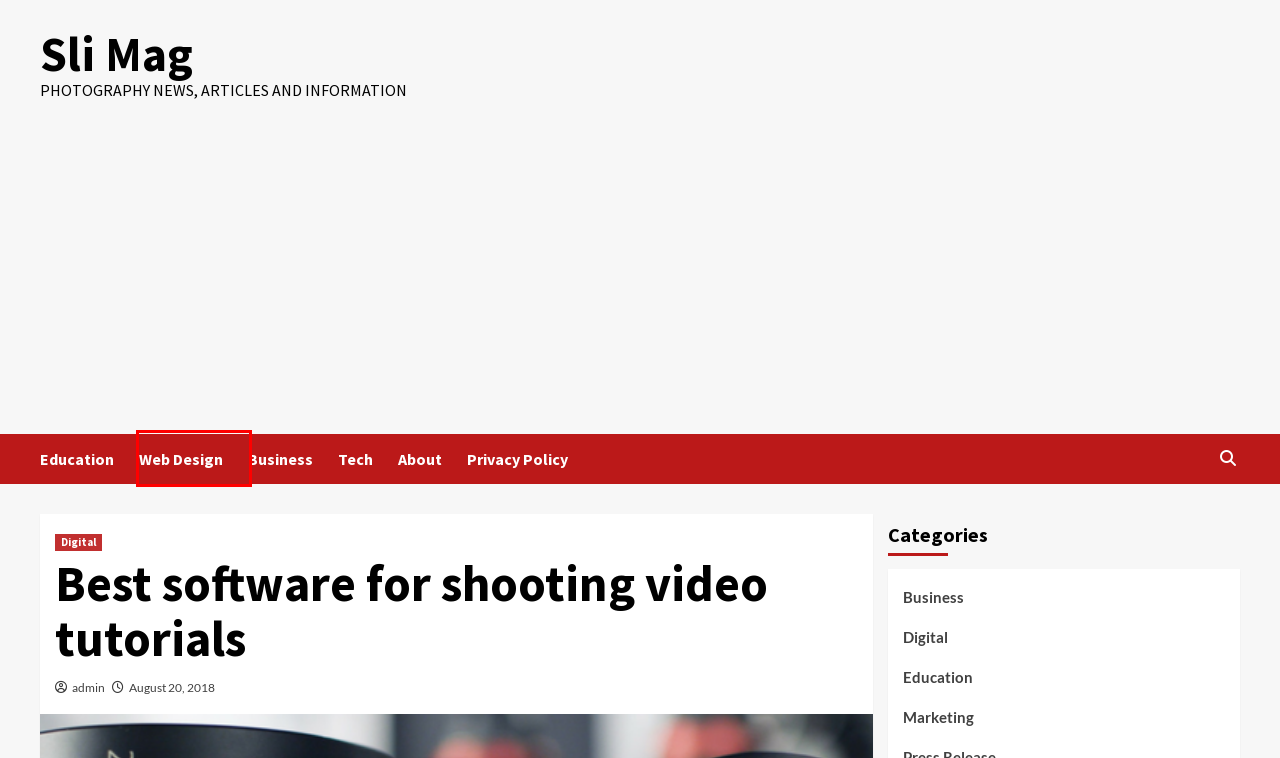You have a screenshot of a webpage where a red bounding box highlights a specific UI element. Identify the description that best matches the resulting webpage after the highlighted element is clicked. The choices are:
A. Digital – Sli Mag
B. Business – Sli Mag
C. Marketing – Sli Mag
D. Sli Mag – Photography News, Articles and Information
E. admin – Sli Mag
F. Education – Sli Mag
G. Web Design – Sli Mag
H. Tech – Sli Mag

G